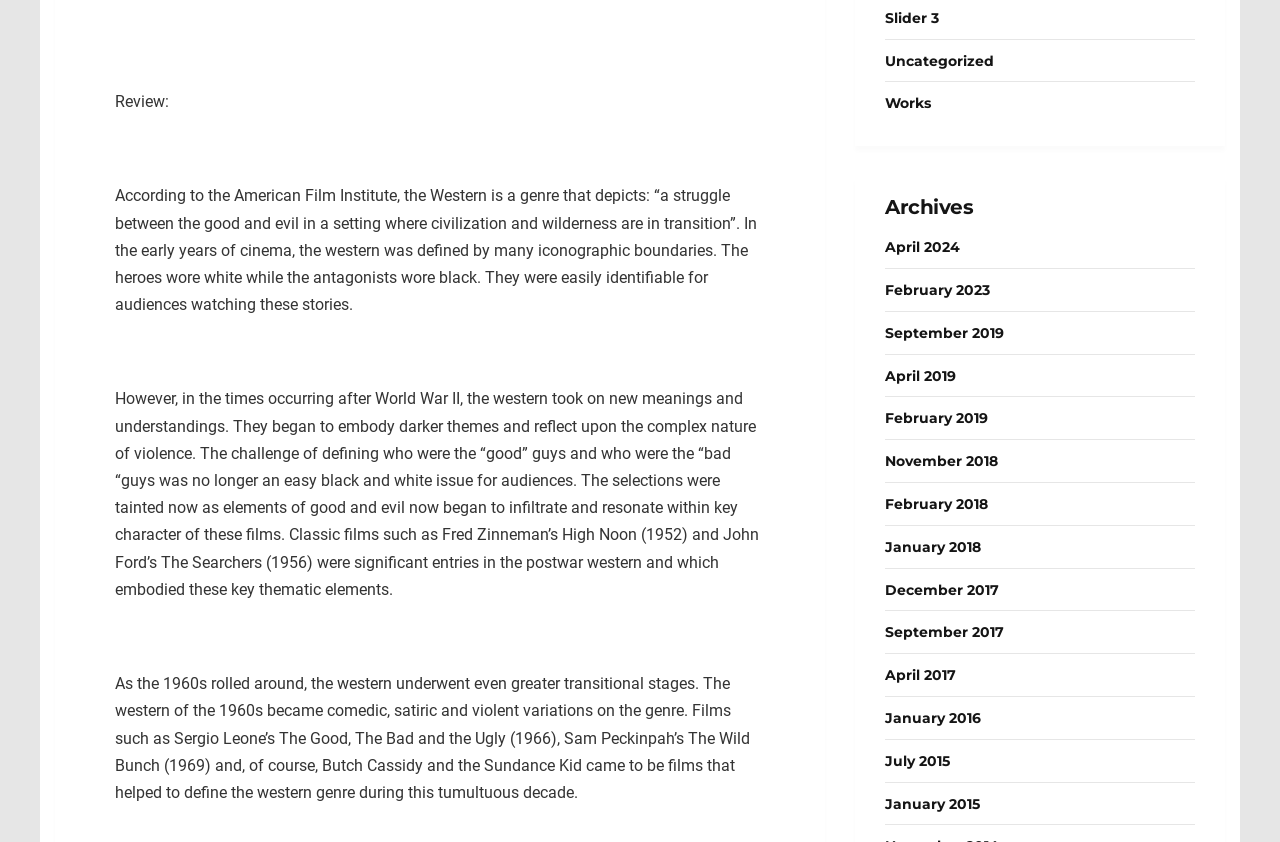Identify the bounding box coordinates of the area you need to click to perform the following instruction: "Select 'April 2024'".

[0.691, 0.283, 0.75, 0.304]